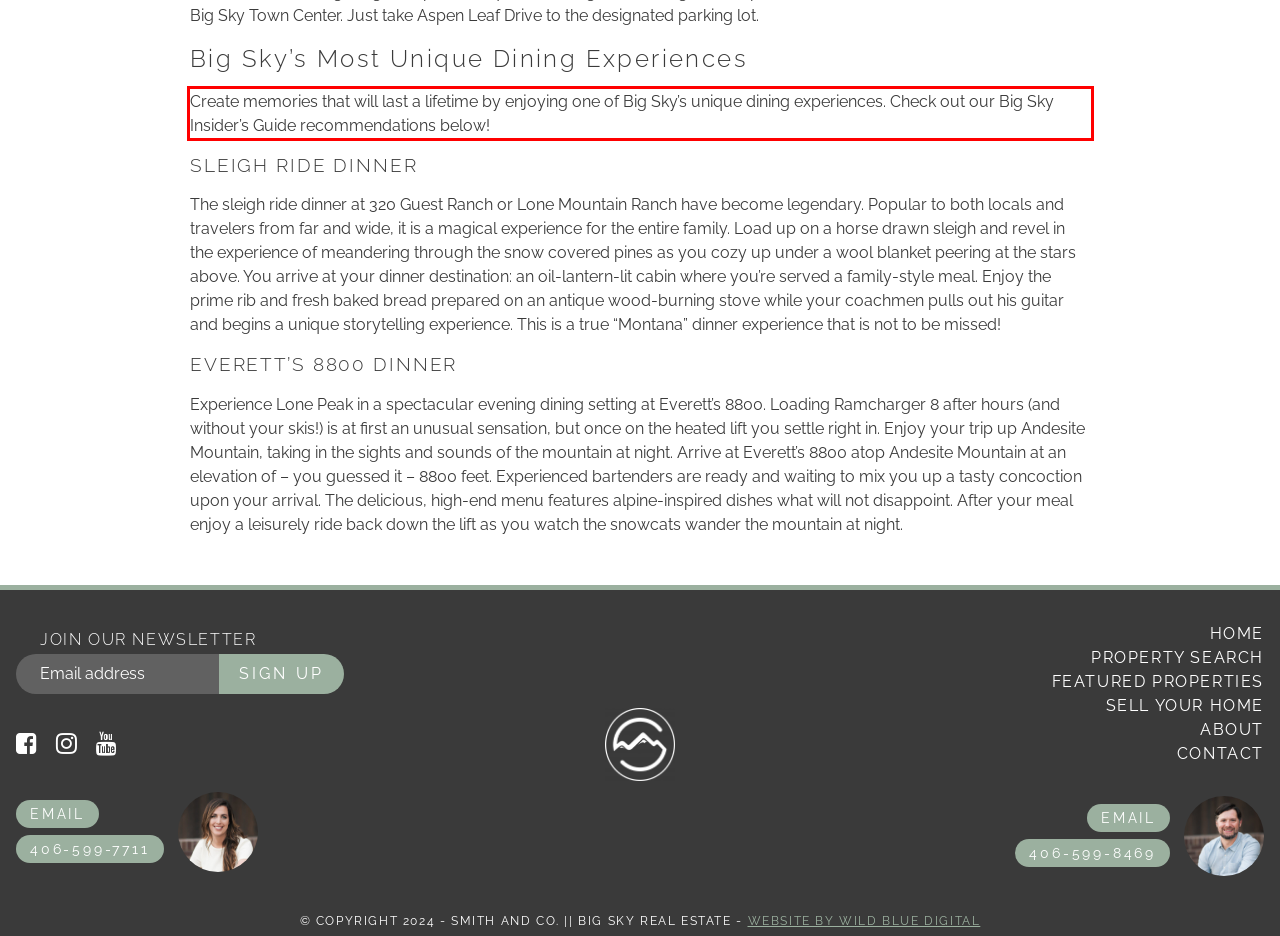Identify the text inside the red bounding box in the provided webpage screenshot and transcribe it.

Create memories that will last a lifetime by enjoying one of Big Sky’s unique dining experiences. Check out our Big Sky Insider’s Guide recommendations below!